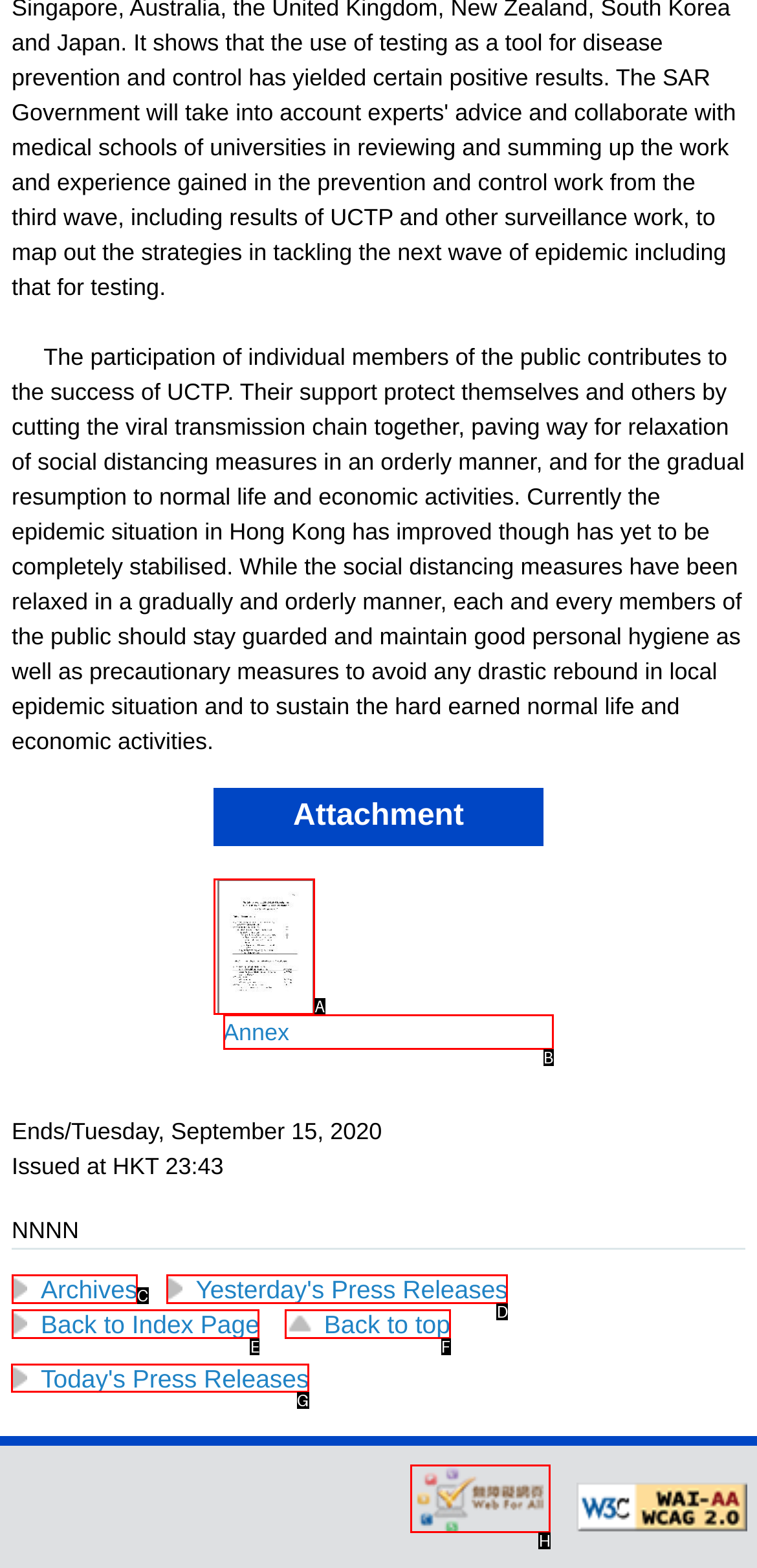Tell me which one HTML element I should click to complete this task: View Today's Press Releases Answer with the option's letter from the given choices directly.

G